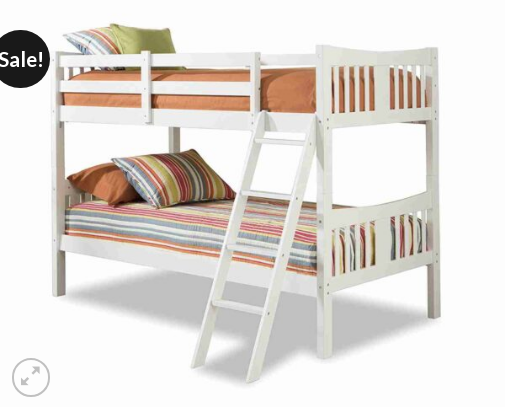What is the purpose of the circular label?
Using the image, elaborate on the answer with as much detail as possible.

The caption states that the circular label 'highlights an opportunity for customers to purchase this attractive bunk bed at a discounted price', implying that the label is used to indicate that the item is currently on sale.